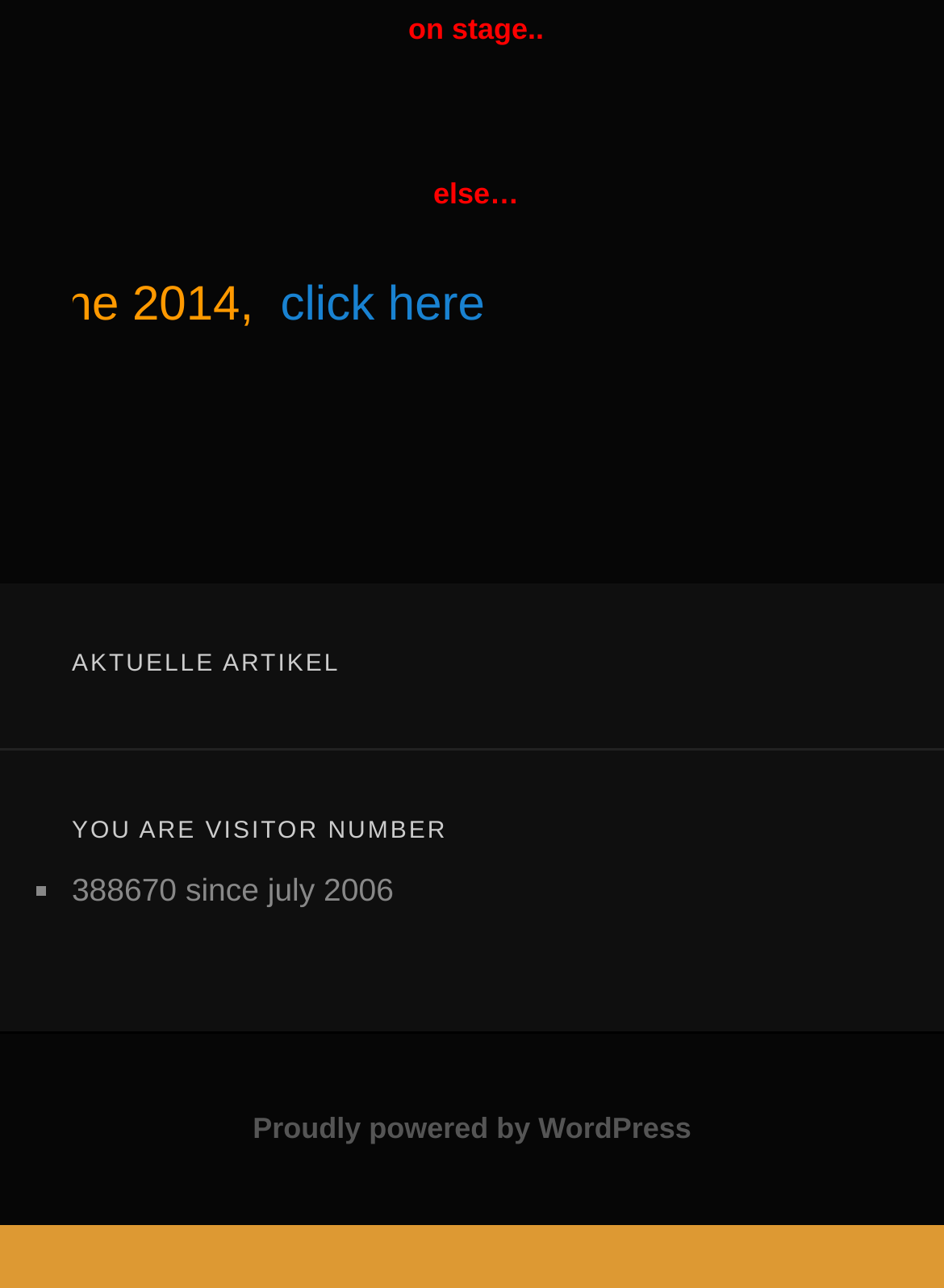Answer the following in one word or a short phrase: 
How many headings are on this webpage?

4